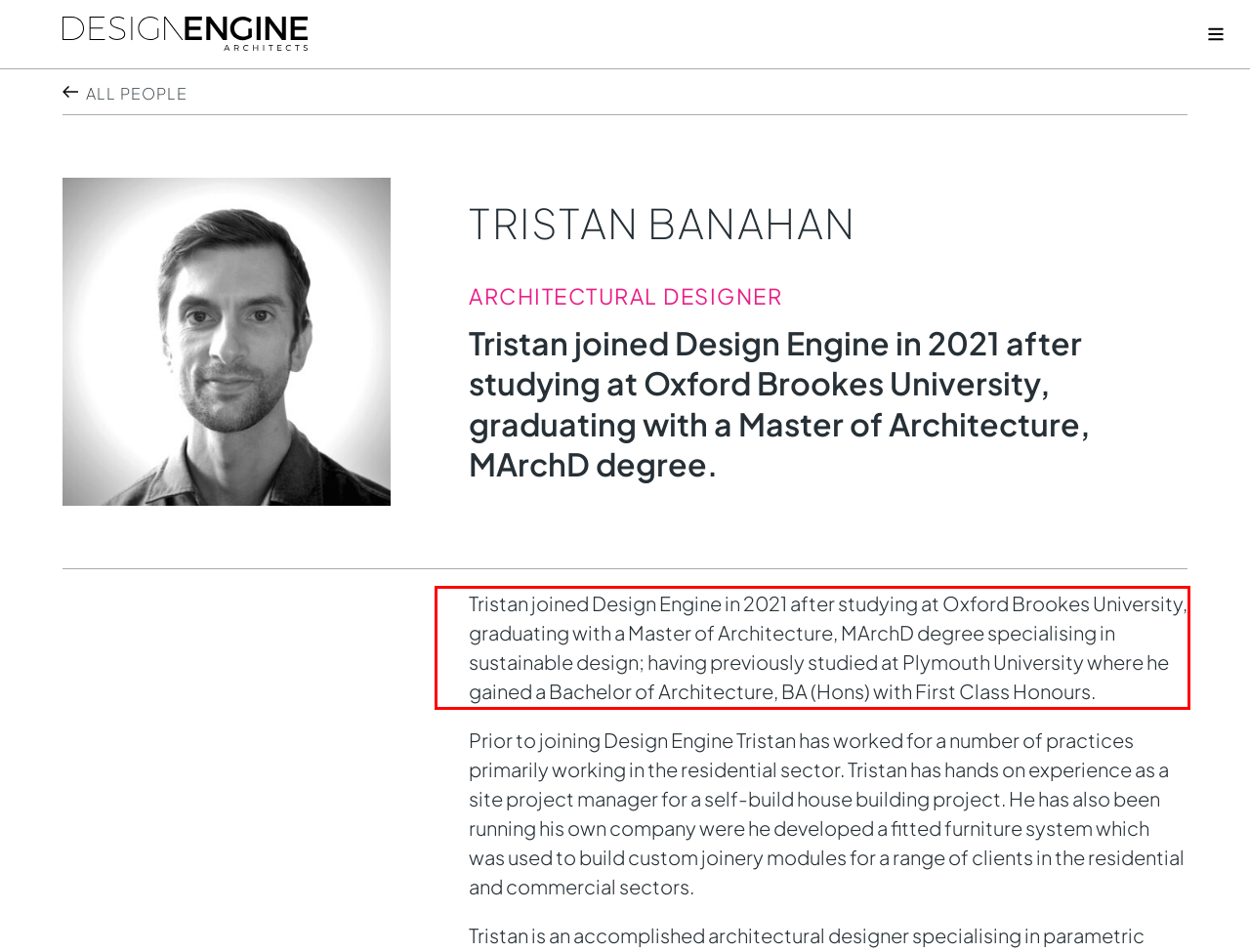Given the screenshot of the webpage, identify the red bounding box, and recognize the text content inside that red bounding box.

Tristan joined Design Engine in 2021 after studying at Oxford Brookes University, graduating with a Master of Architecture, MArchD degree specialising in sustainable design; having previously studied at Plymouth University where he gained a Bachelor of Architecture, BA (Hons) with First Class Honours.